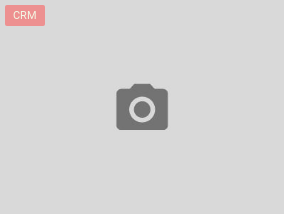What does the camera icon represent?
Using the visual information, reply with a single word or short phrase.

Visual content or photography